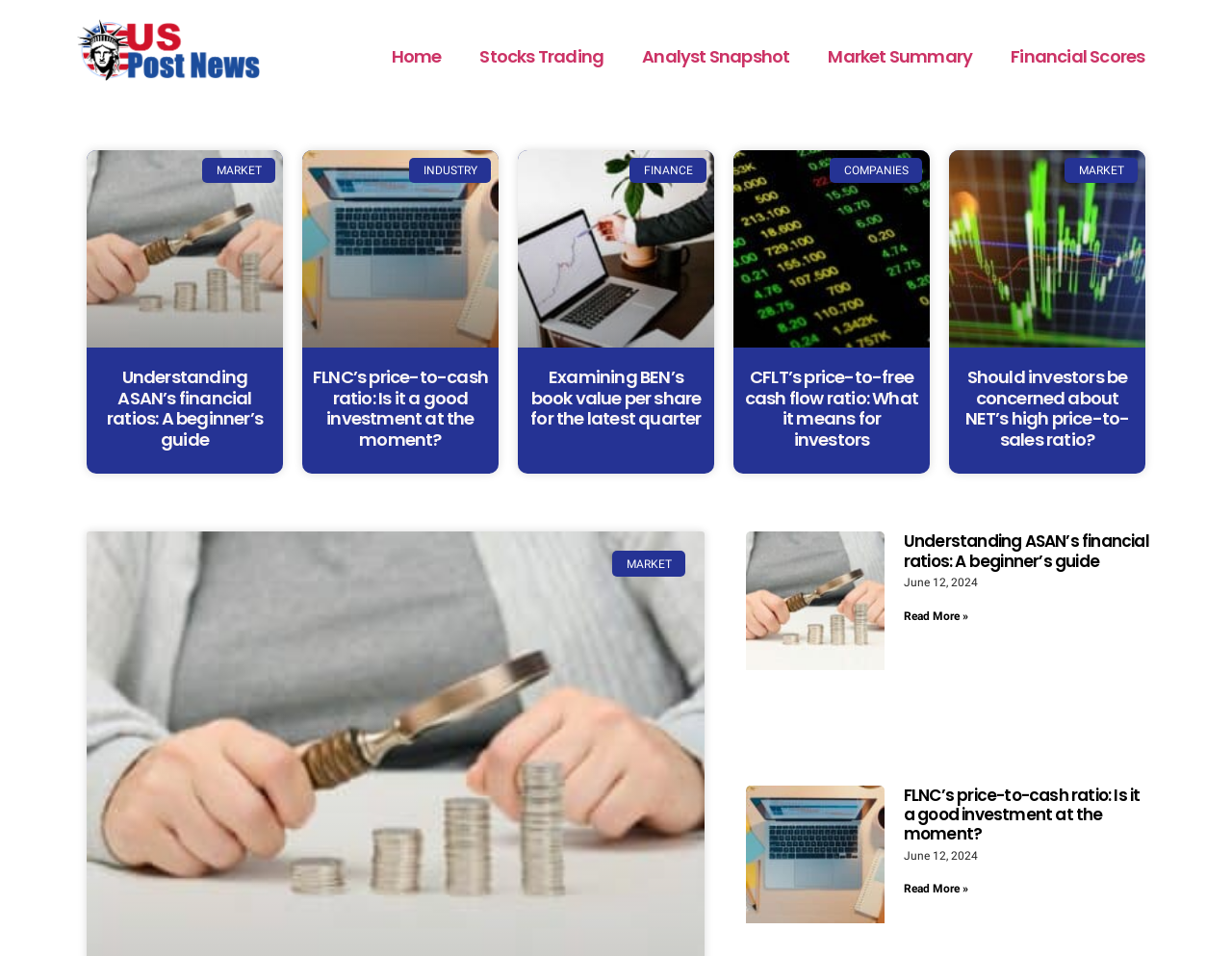Summarize the contents and layout of the webpage in detail.

The webpage is titled "US Post News" and features a navigation menu at the top with six links: "Home", "Stocks Trading", "Analyst Snapshot", "Market Summary", "Financial Scores", and another unidentified link. 

Below the navigation menu, there are five articles, each with a category label ("MARKET", "INDUSTRY", "FINANCE", "COMPANIES", and "MARKET" again) and a heading that summarizes the article's content. The articles are arranged horizontally, with the first article on the left and the last on the right. 

Each article has a link to read more, and some of them have a subheading or a brief summary. The articles appear to be related to finance and investing, with topics such as financial ratios, investment analysis, and market trends.

At the bottom of the page, there is a larger article section with two articles, each with a heading, a link to read more, and a date label ("June 12, 2024"). These articles seem to be more in-depth and feature a "Read More »" link at the end.